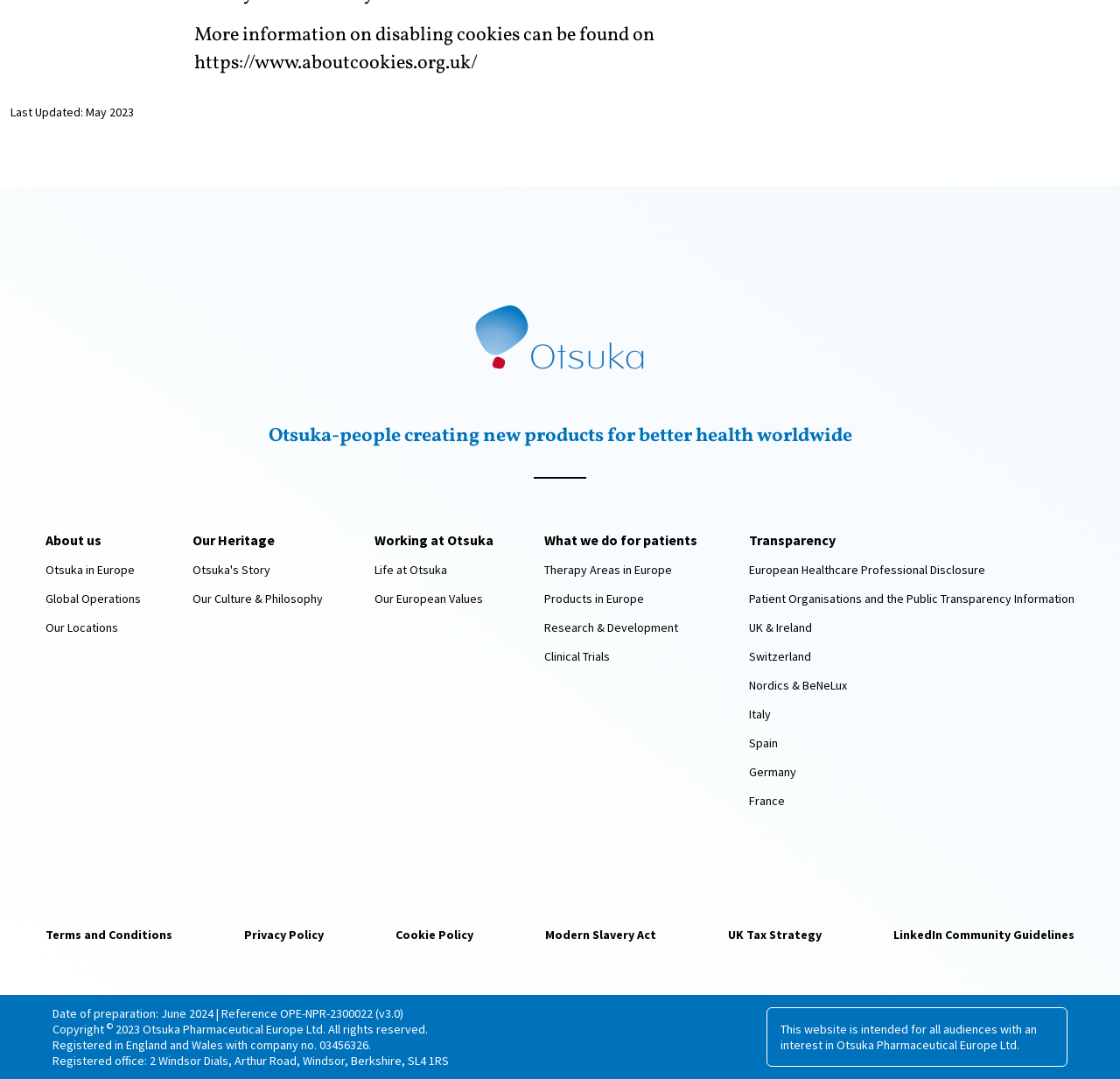What is the company name mentioned on the webpage?
Answer the question with a single word or phrase, referring to the image.

Otsuka Pharmaceutical Europe Ltd.